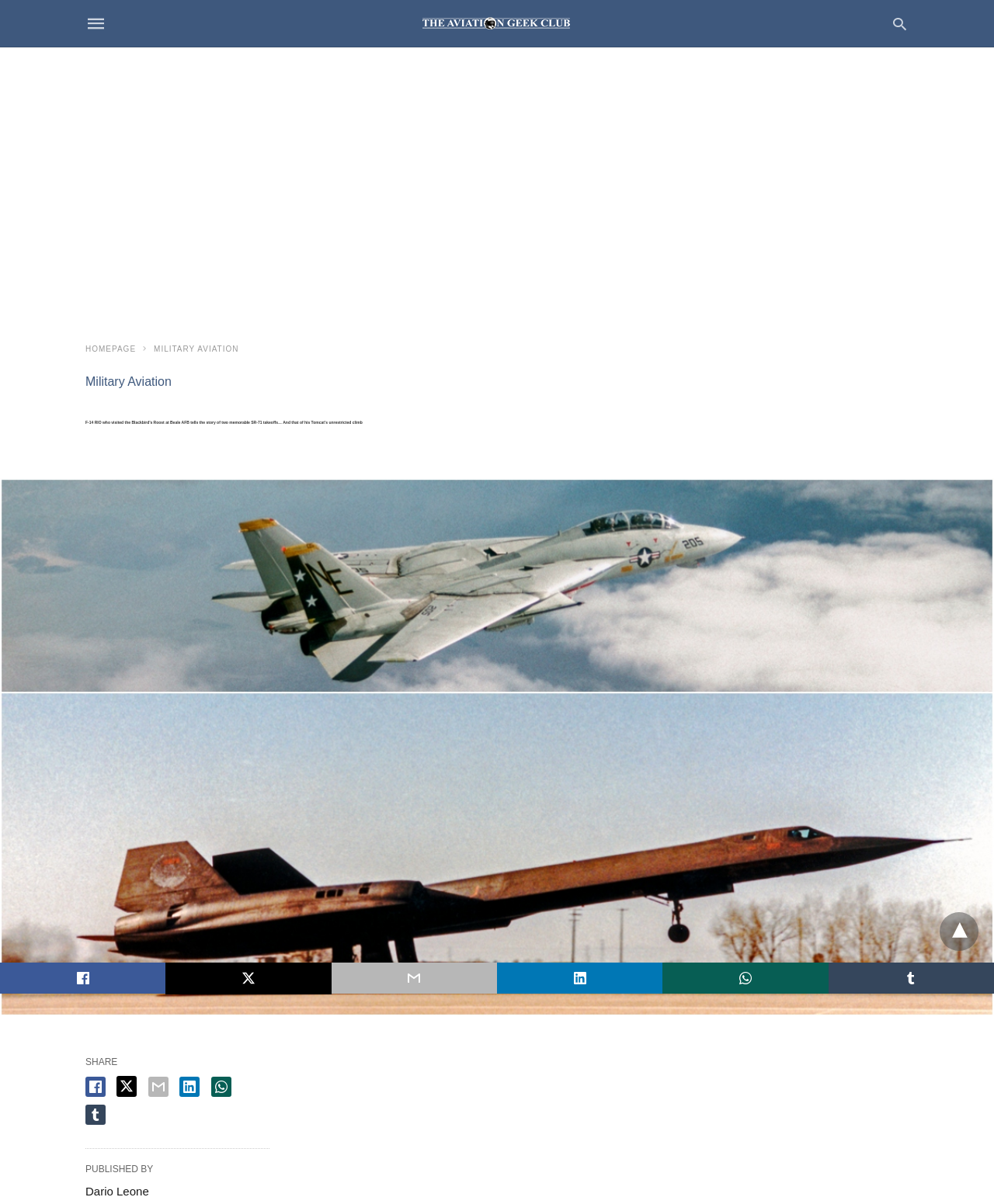Identify the bounding box coordinates for the UI element described as follows: "SEND INQUIRY NOW". Ensure the coordinates are four float numbers between 0 and 1, formatted as [left, top, right, bottom].

None